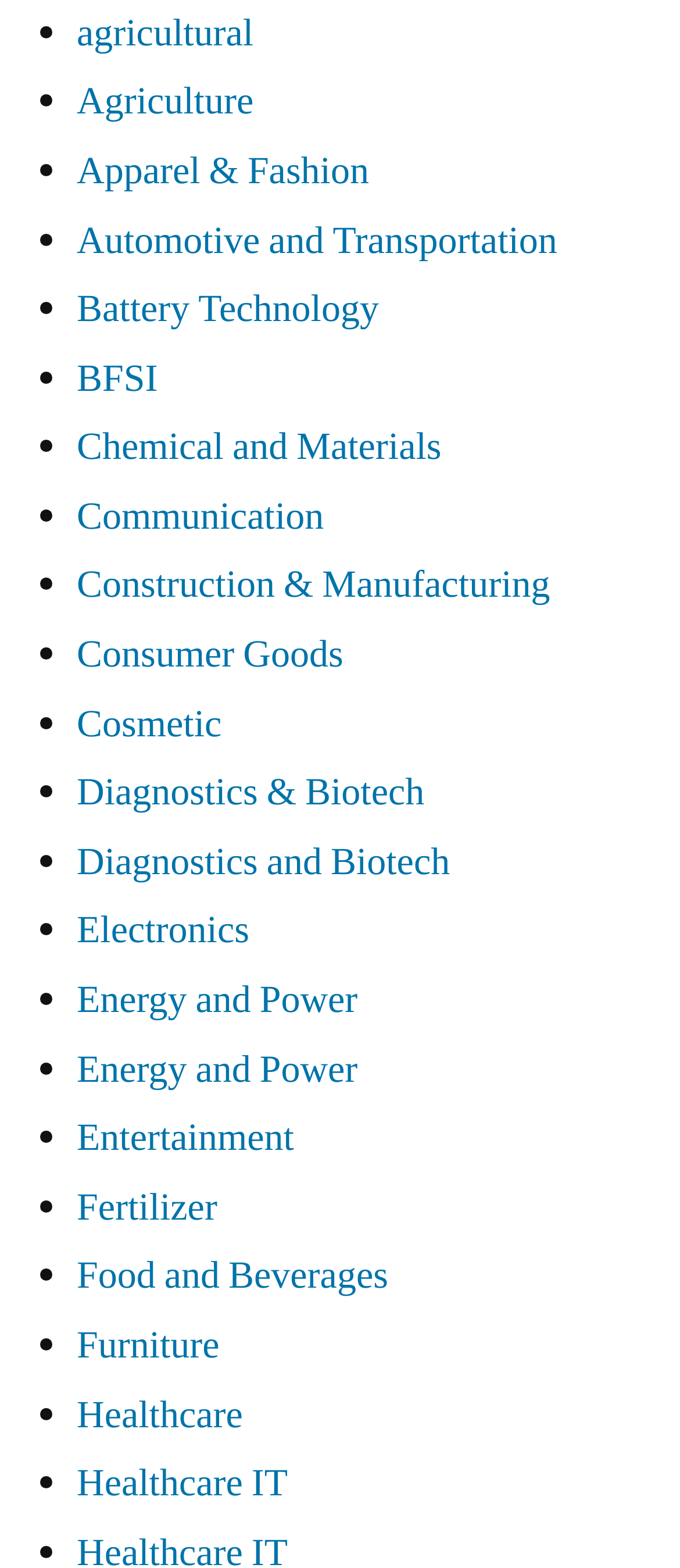Identify the bounding box coordinates of the clickable region necessary to fulfill the following instruction: "click on agricultural". The bounding box coordinates should be four float numbers between 0 and 1, i.e., [left, top, right, bottom].

[0.113, 0.005, 0.373, 0.036]